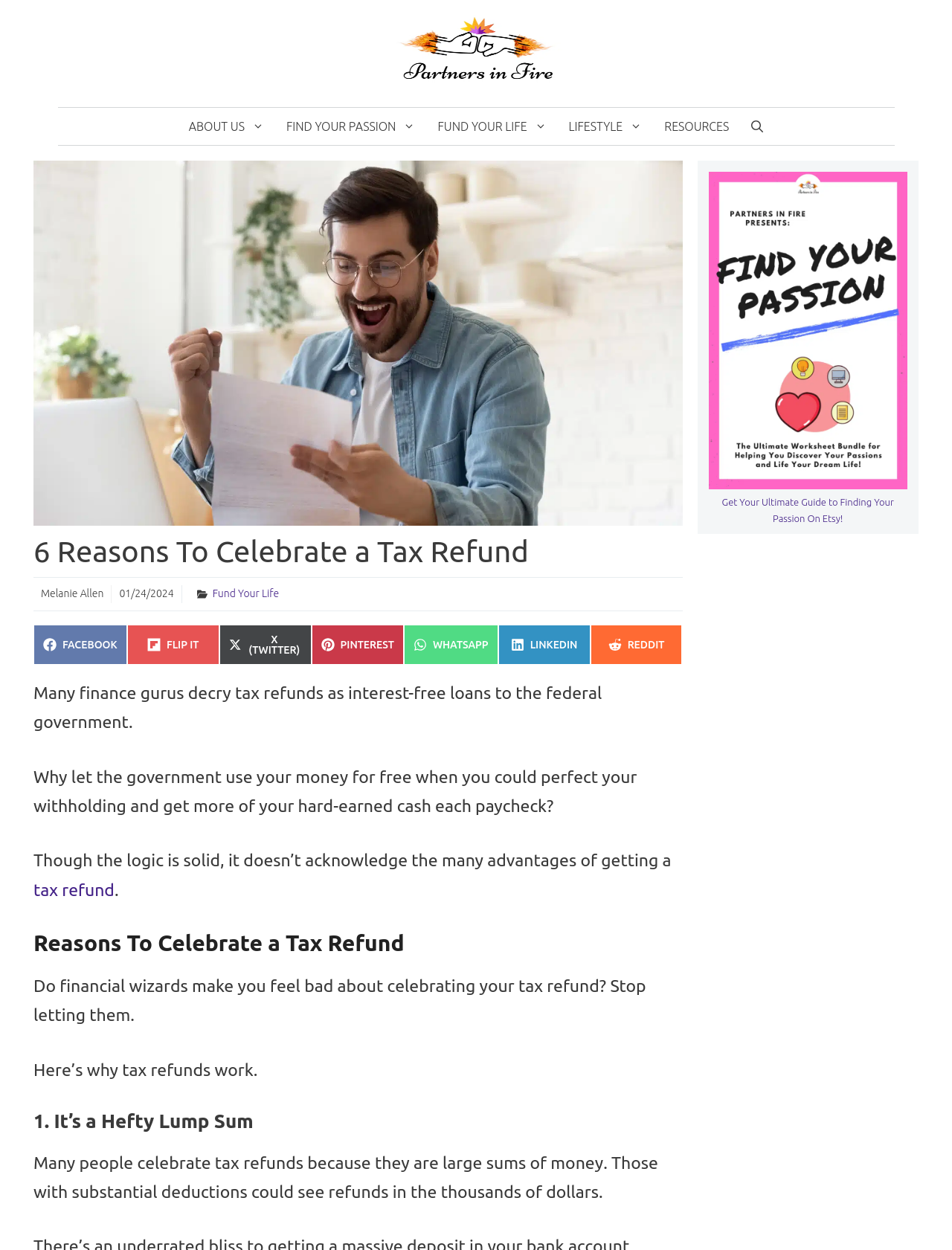Find the headline of the webpage and generate its text content.

6 Reasons To Celebrate a Tax Refund